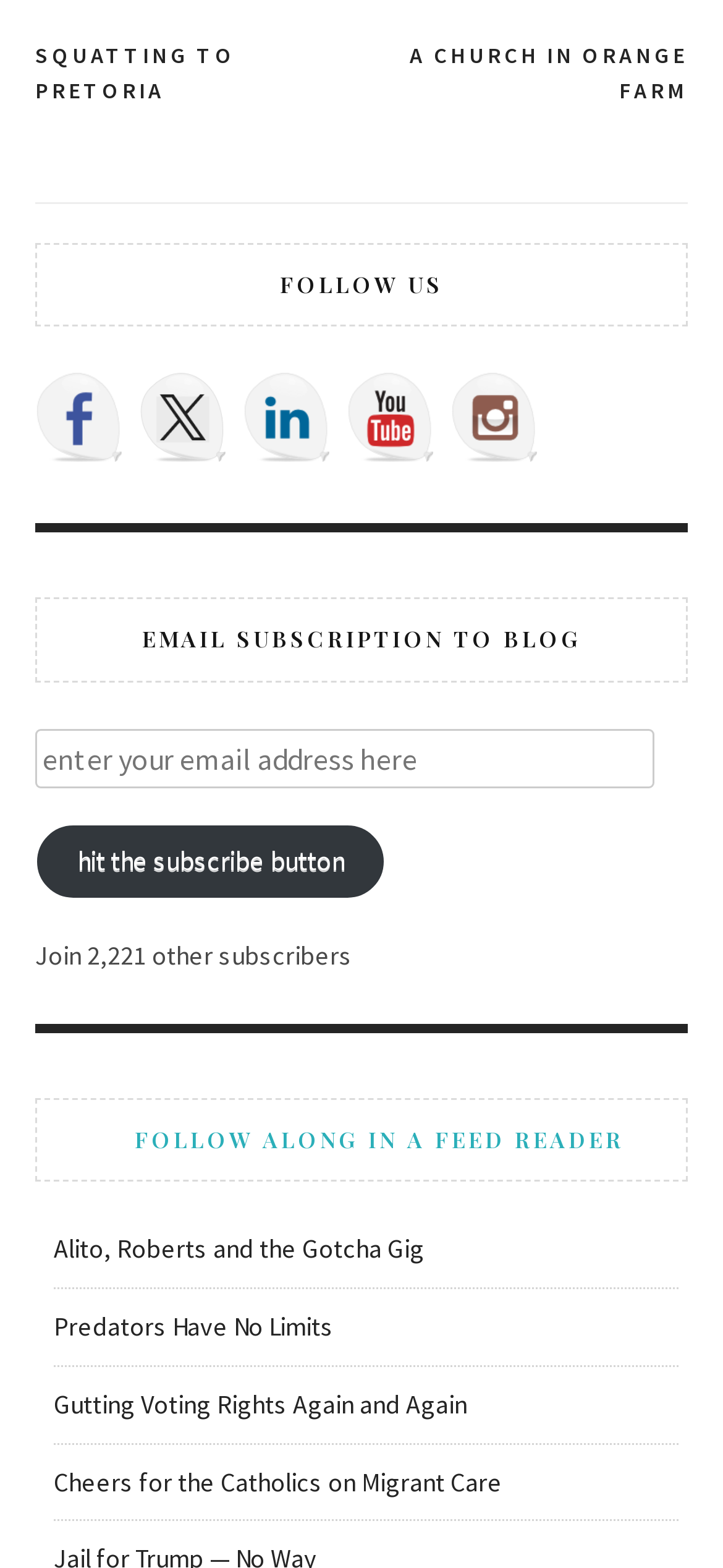From the given element description: "A Church in Orange Farm", find the bounding box for the UI element. Provide the coordinates as four float numbers between 0 and 1, in the order [left, top, right, bottom].

[0.5, 0.024, 0.951, 0.07]